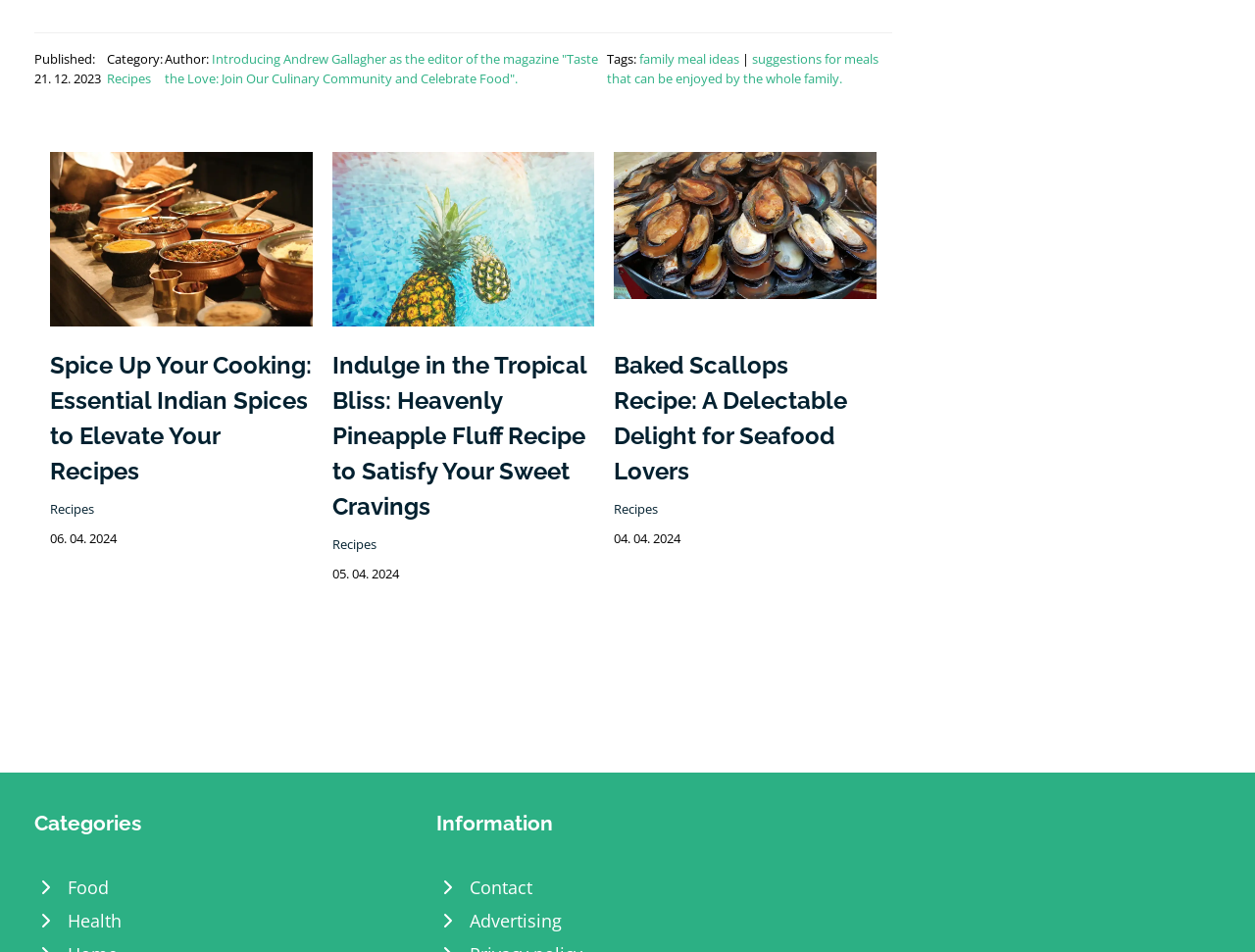Provide the bounding box coordinates of the HTML element described by the text: "family meal ideas".

[0.509, 0.052, 0.589, 0.071]